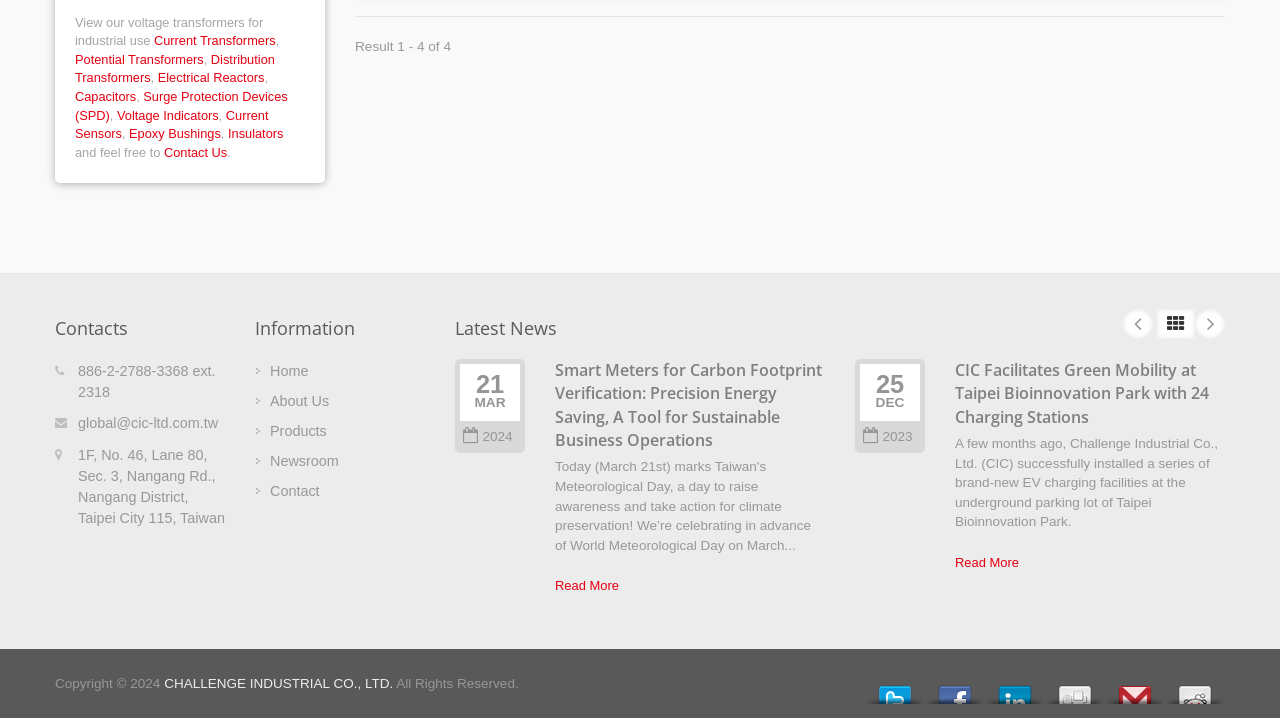How many contact methods are provided?
Look at the image and answer the question with a single word or phrase.

3